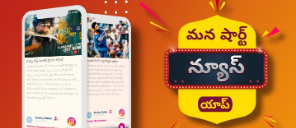What is the dominant color of the background in the graphic?
From the image, provide a succinct answer in one word or a short phrase.

Orange